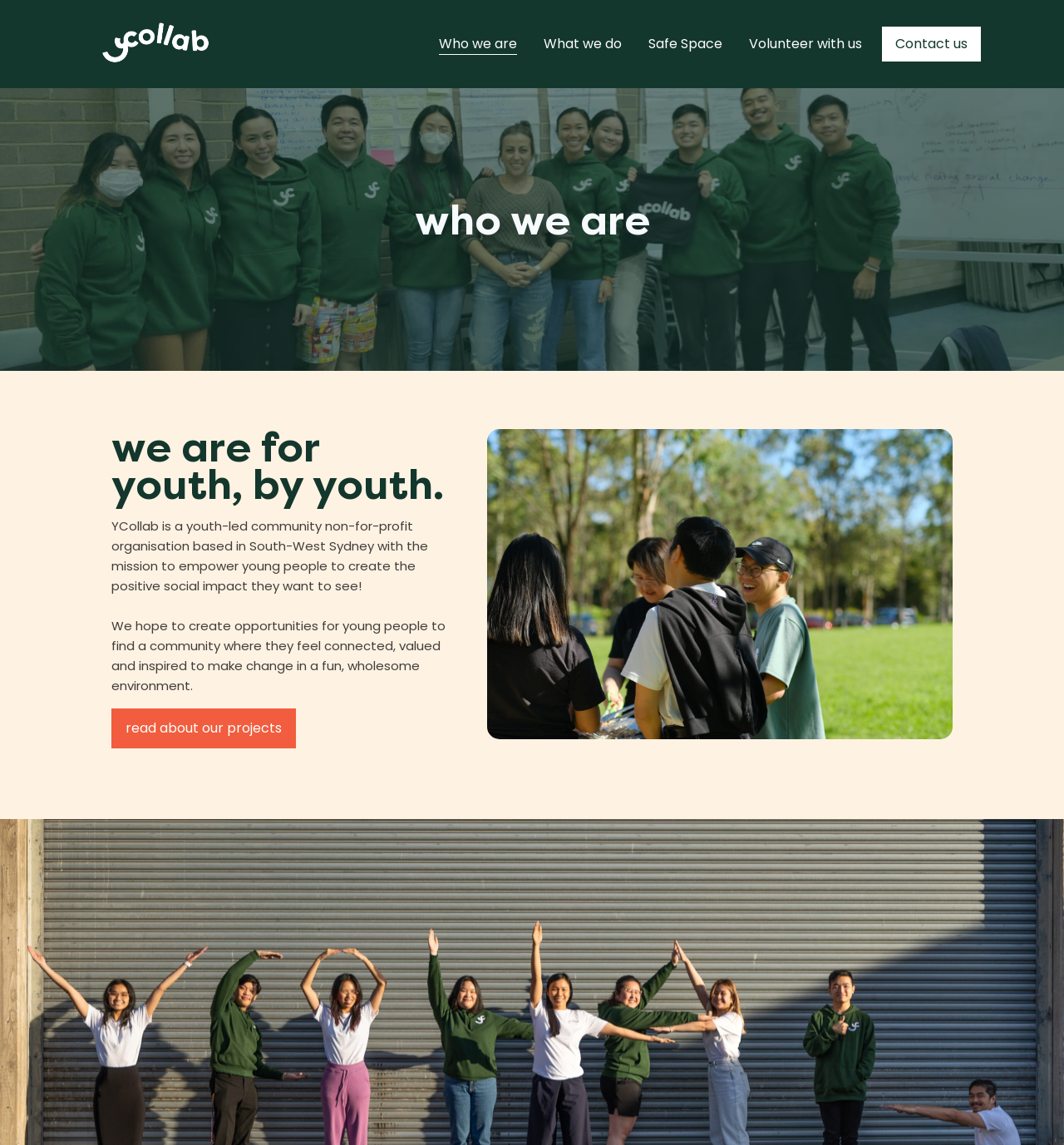Please determine the bounding box coordinates for the UI element described as: "read about our projects".

[0.104, 0.619, 0.278, 0.653]